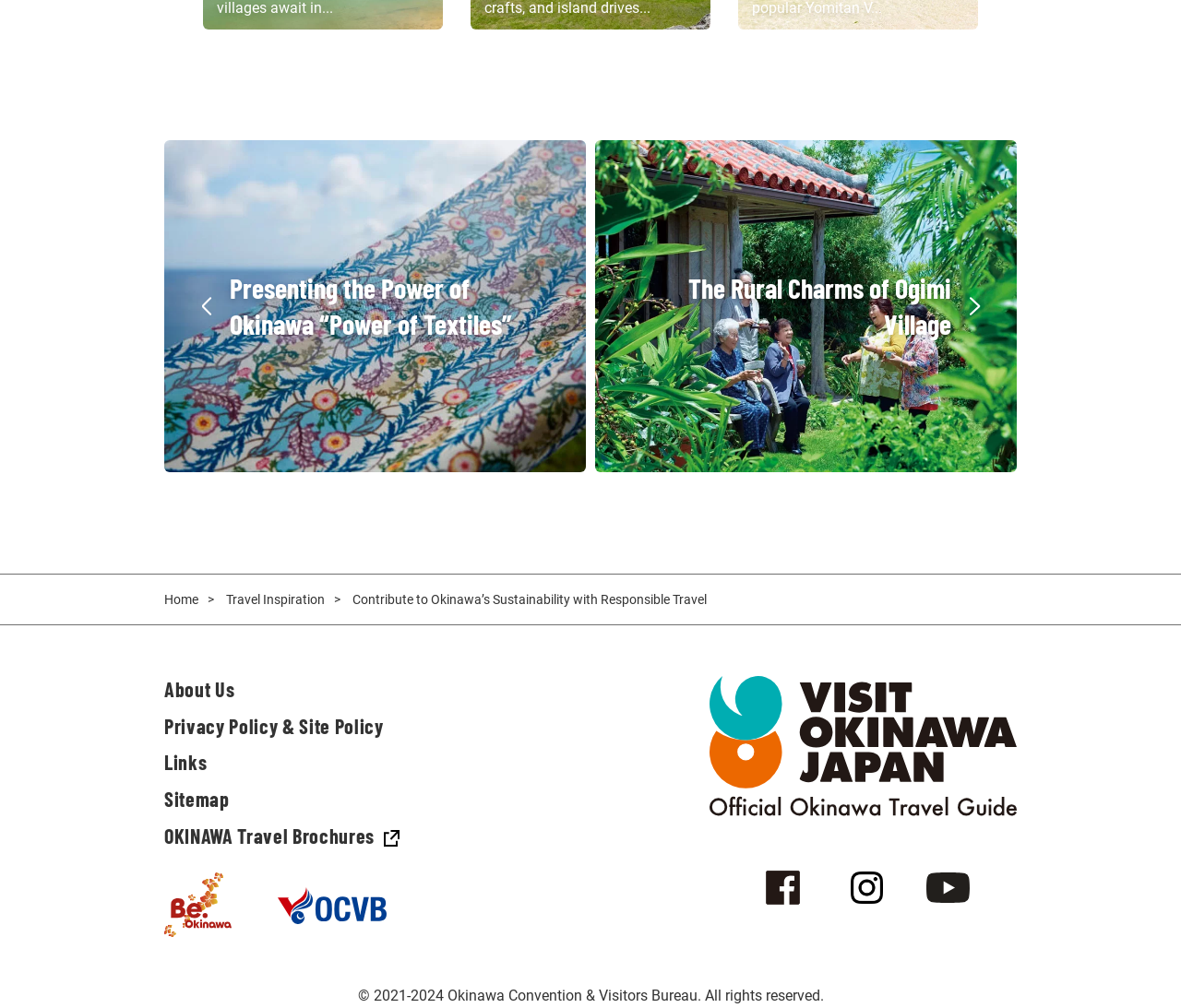Identify the bounding box of the UI element that matches this description: "Insurance".

None